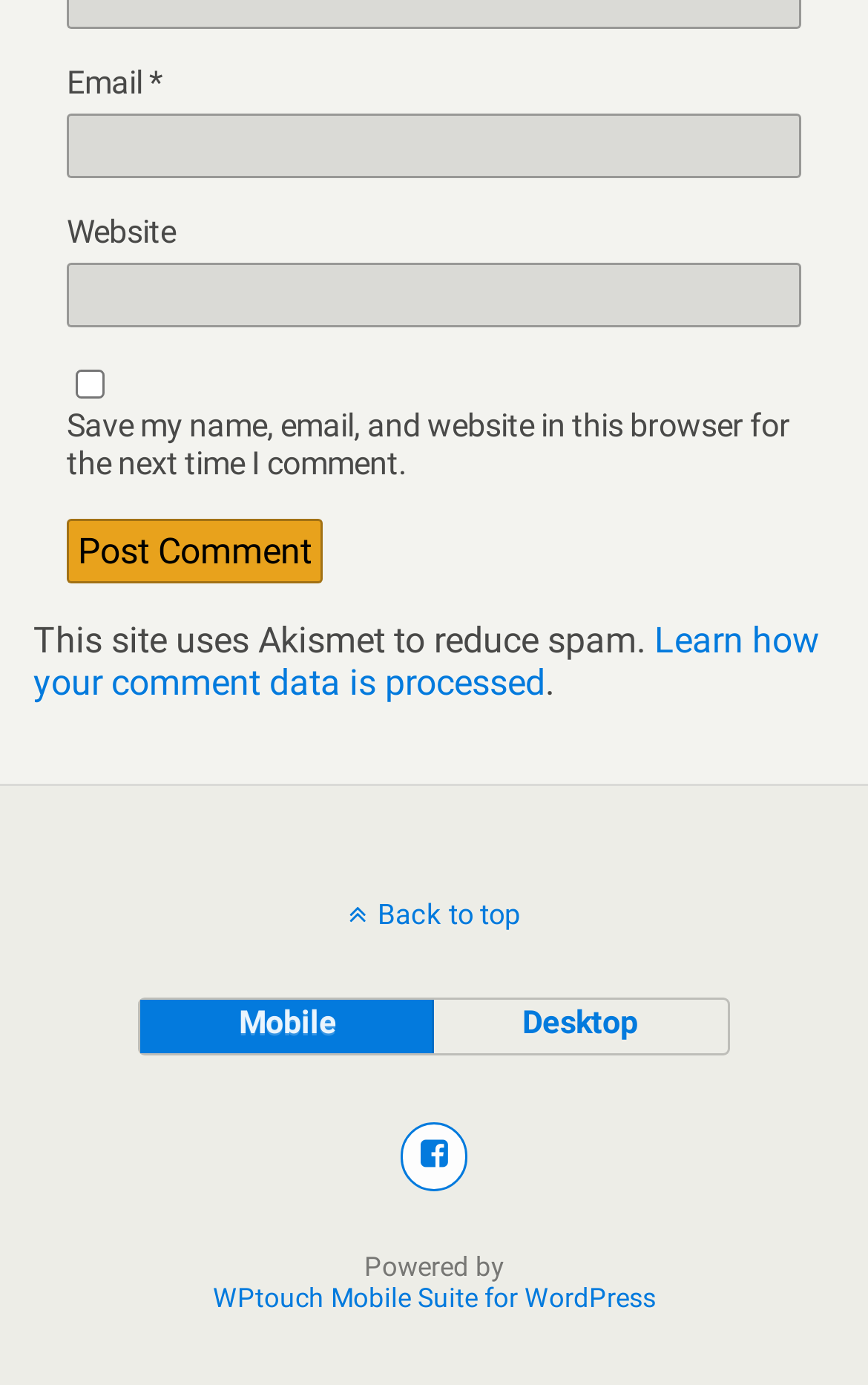Please locate the bounding box coordinates of the element that should be clicked to complete the given instruction: "Enter email address".

[0.077, 0.082, 0.923, 0.128]